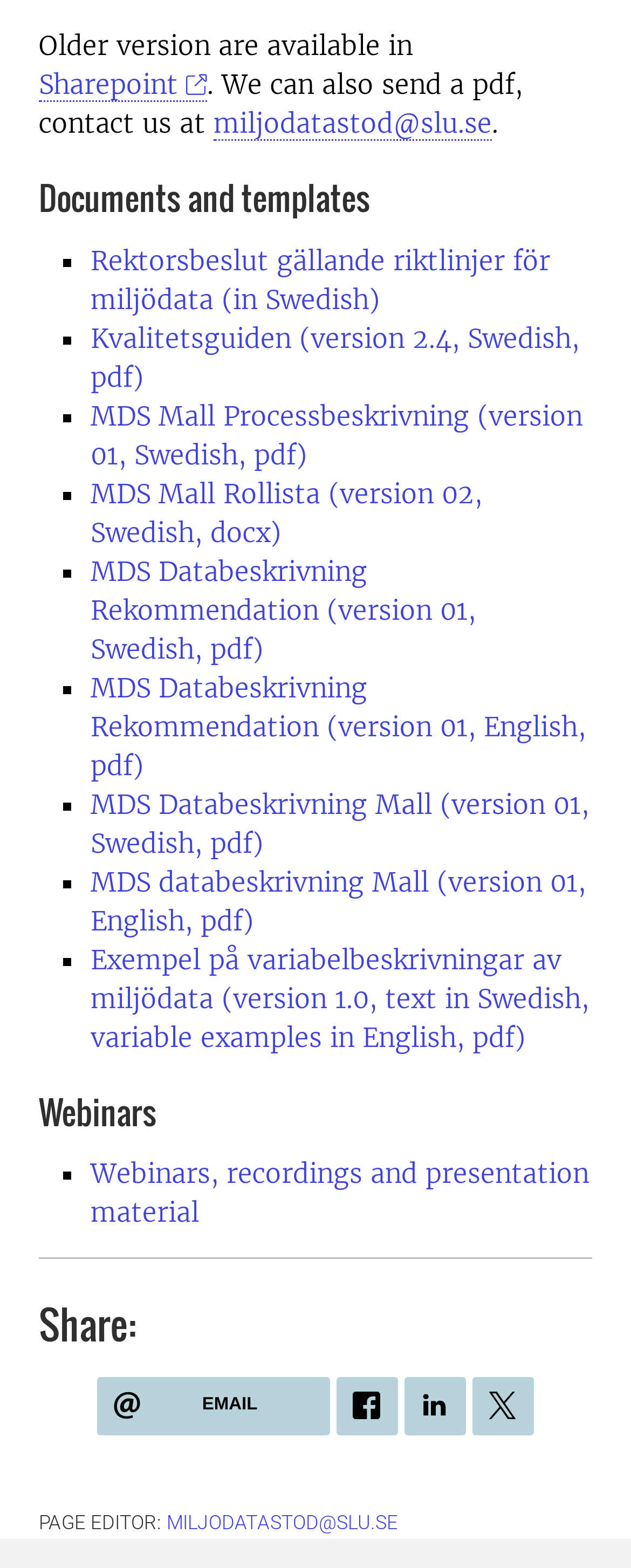Using a single word or phrase, answer the following question: 
What is the topic of the documents and templates?

Environmental data